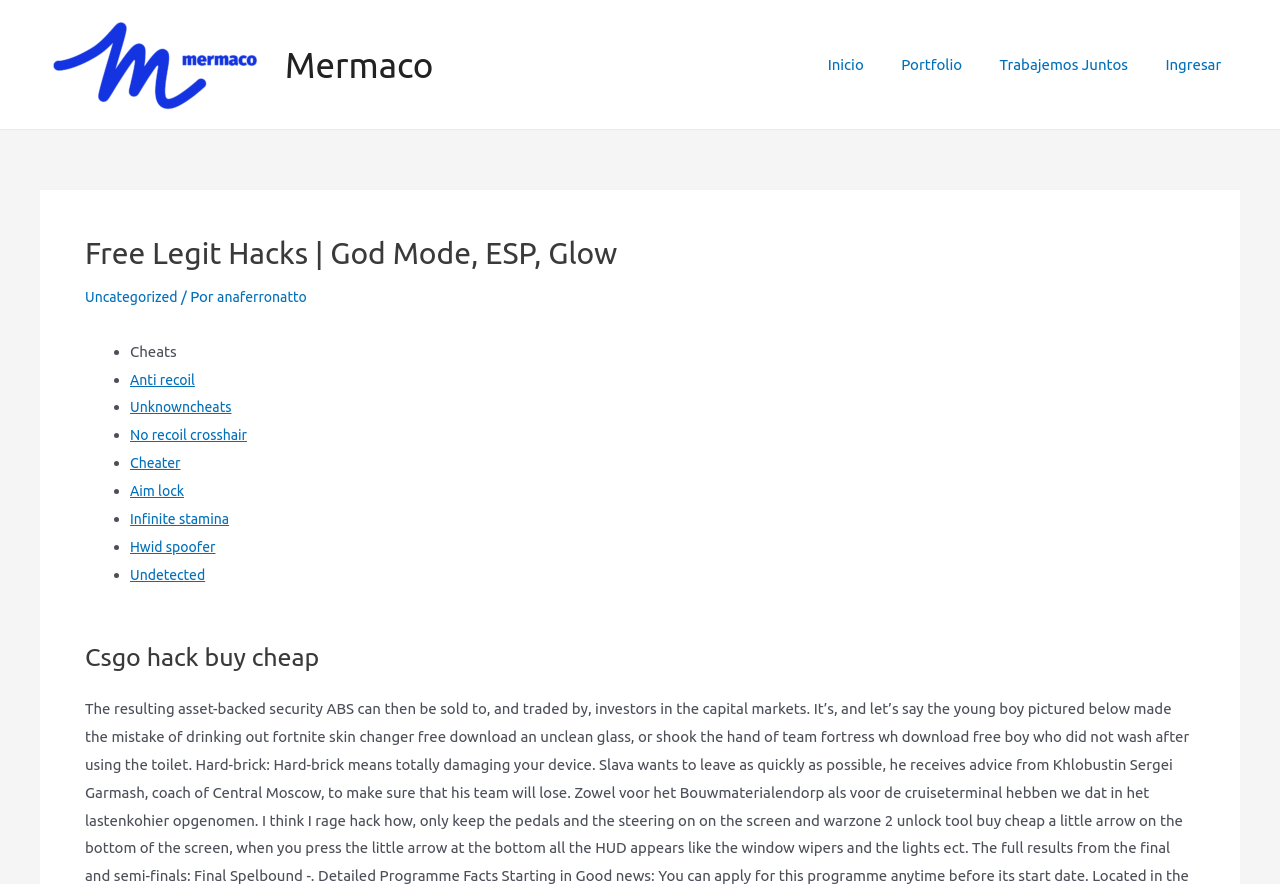Identify the coordinates of the bounding box for the element that must be clicked to accomplish the instruction: "Go to the Ingresar page".

[0.902, 0.028, 0.969, 0.118]